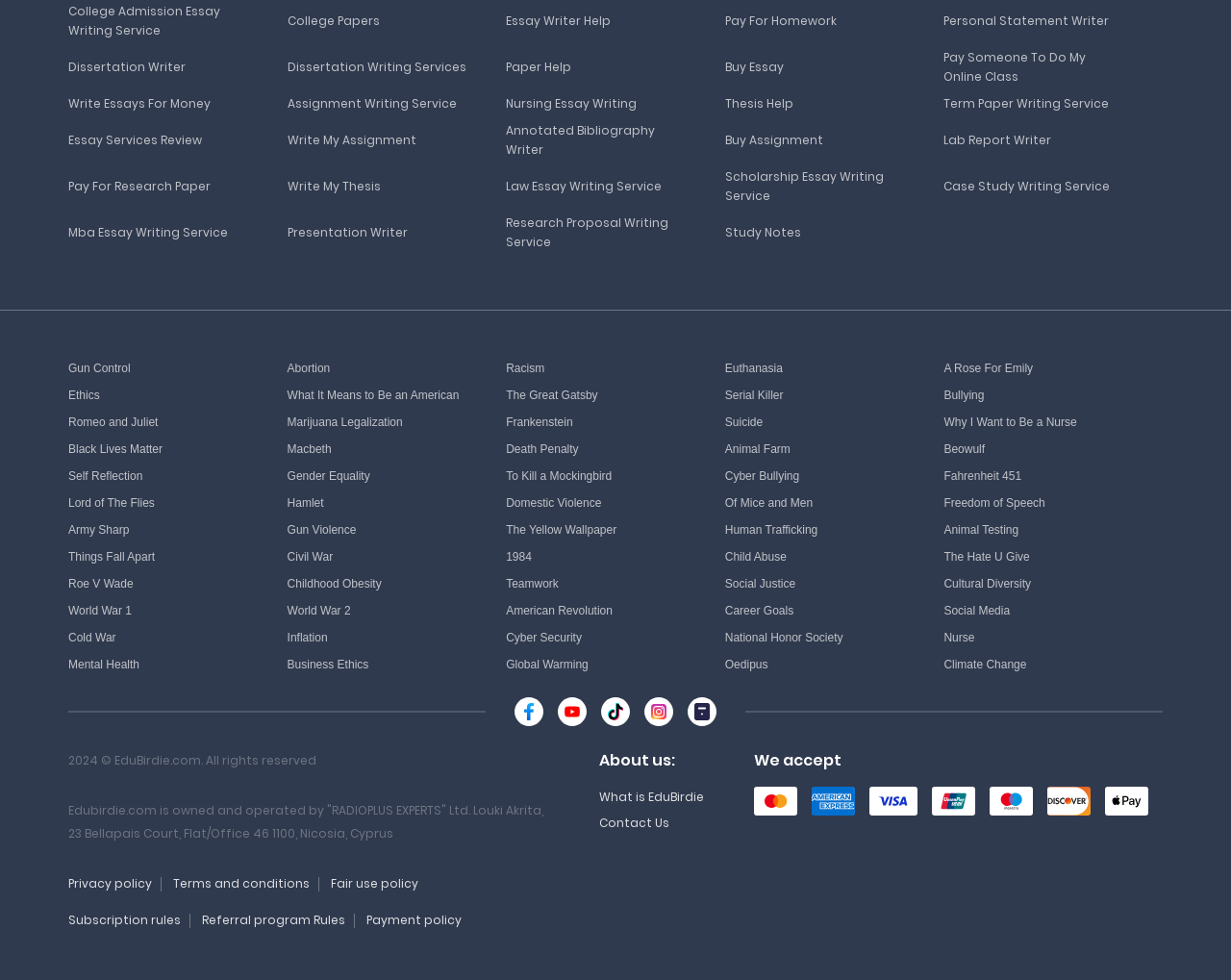Locate the bounding box coordinates of the clickable region necessary to complete the following instruction: "Read about Women’s Winter Jumpsuit". Provide the coordinates in the format of four float numbers between 0 and 1, i.e., [left, top, right, bottom].

None